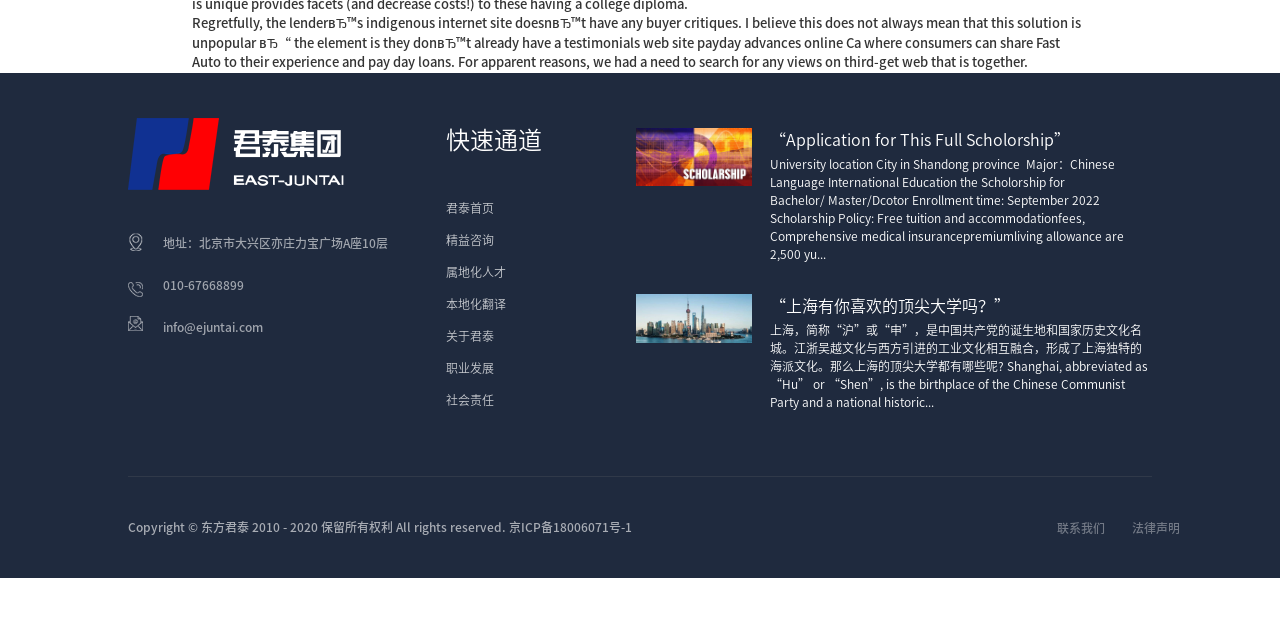Identify the bounding box of the HTML element described as: "精益咨询".

[0.349, 0.365, 0.386, 0.384]